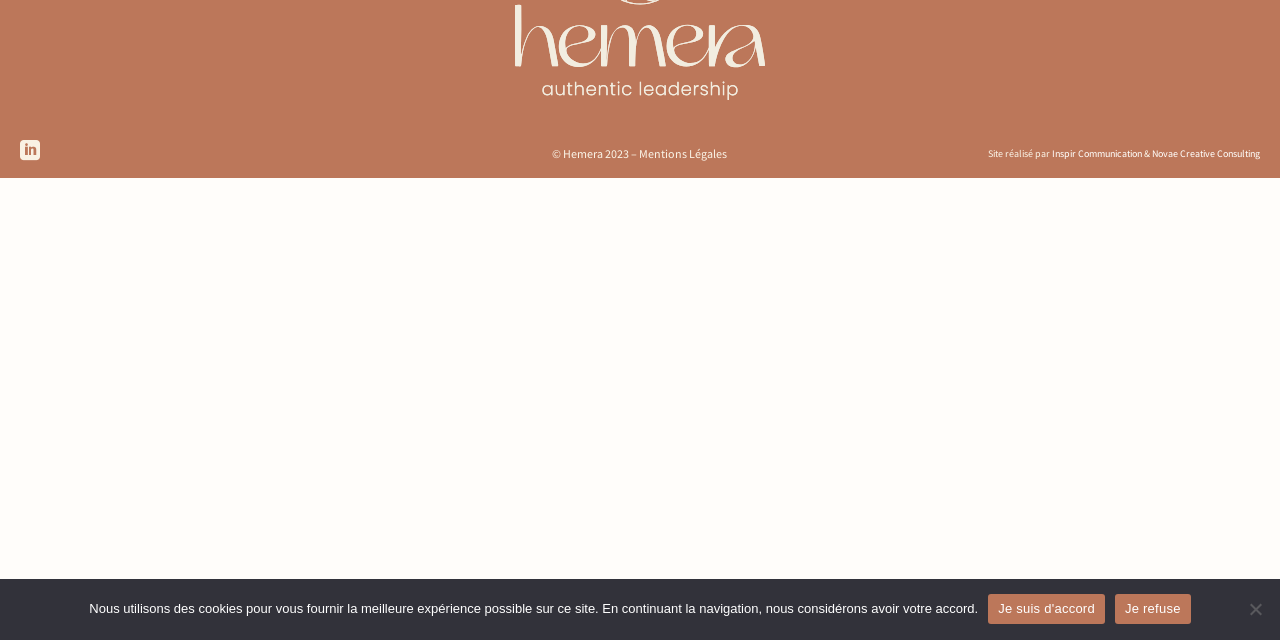Bounding box coordinates are given in the format (top-left x, top-left y, bottom-right x, bottom-right y). All values should be floating point numbers between 0 and 1. Provide the bounding box coordinate for the UI element described as: Je suis d'accord

[0.772, 0.927, 0.863, 0.974]